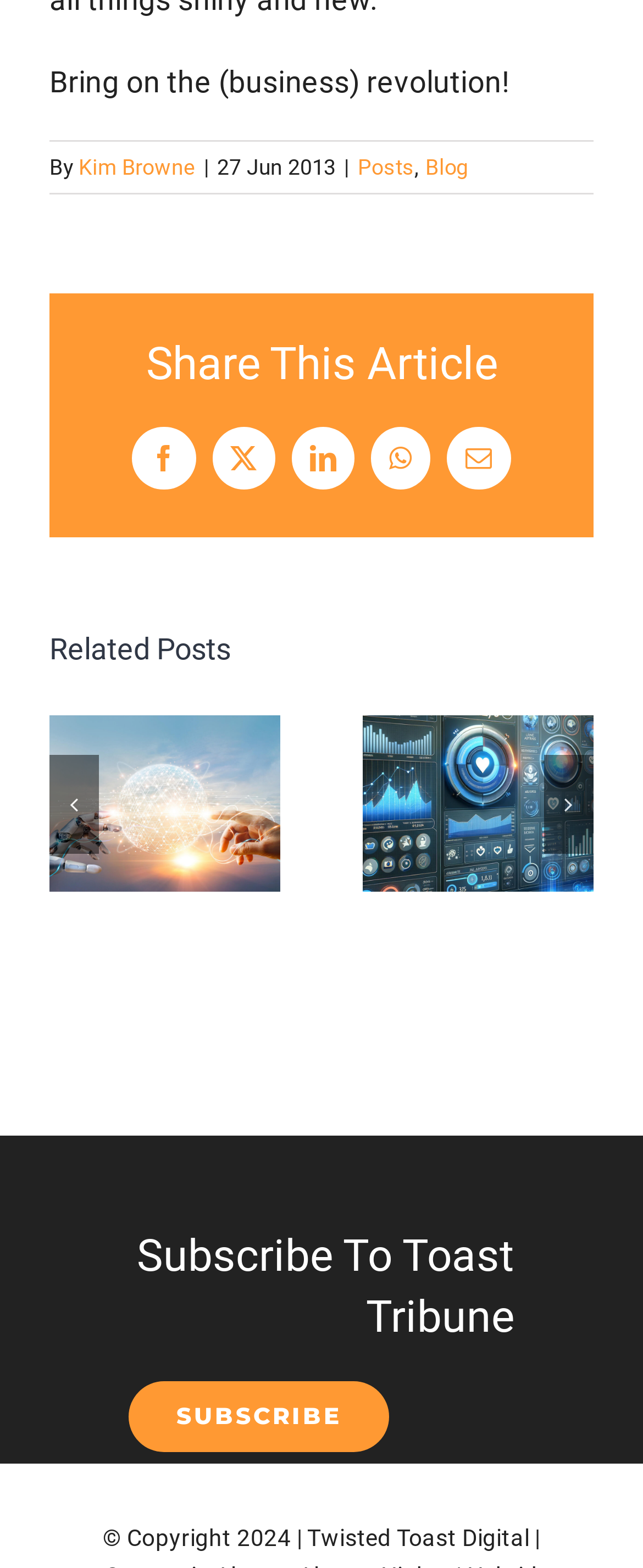Please identify the bounding box coordinates of the element's region that should be clicked to execute the following instruction: "Go to the next slide". The bounding box coordinates must be four float numbers between 0 and 1, i.e., [left, top, right, bottom].

[0.846, 0.481, 0.923, 0.544]